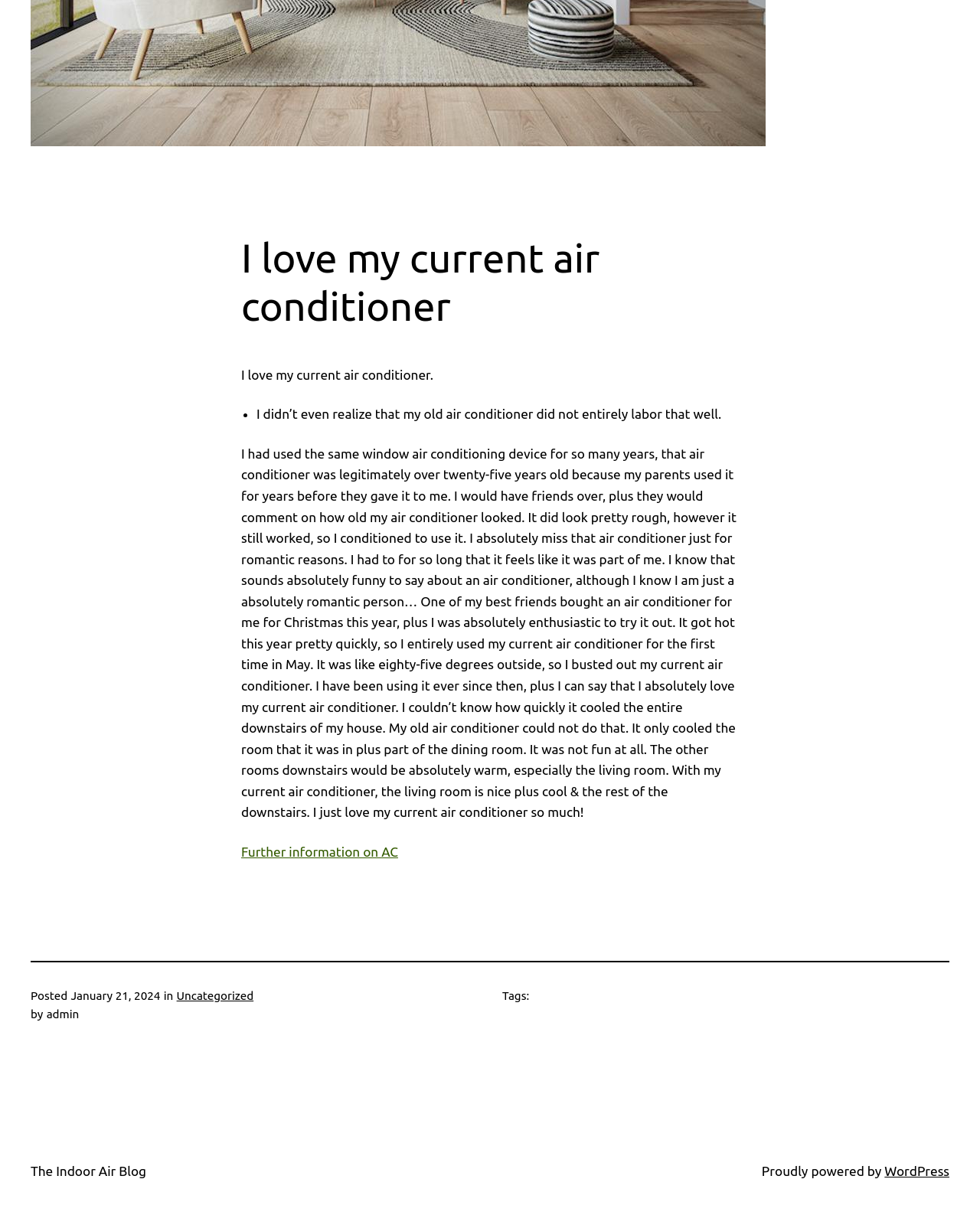Identify the bounding box for the given UI element using the description provided. Coordinates should be in the format (top-left x, top-left y, bottom-right x, bottom-right y) and must be between 0 and 1. Here is the description: Uncategorized

[0.18, 0.814, 0.259, 0.825]